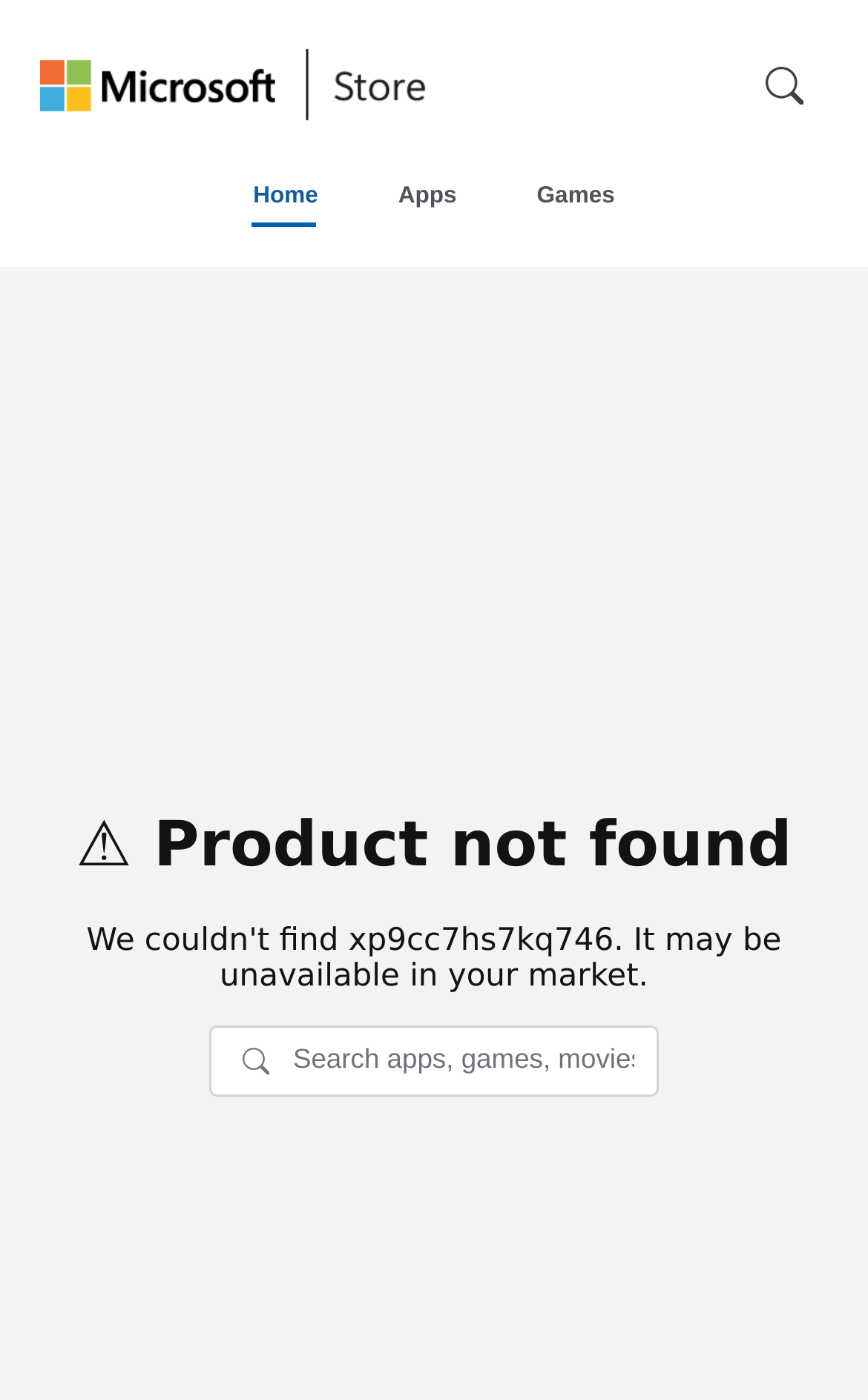Please determine the bounding box coordinates for the element with the description: "name="prefix"".

[0.571, 0.107, 0.756, 0.174]